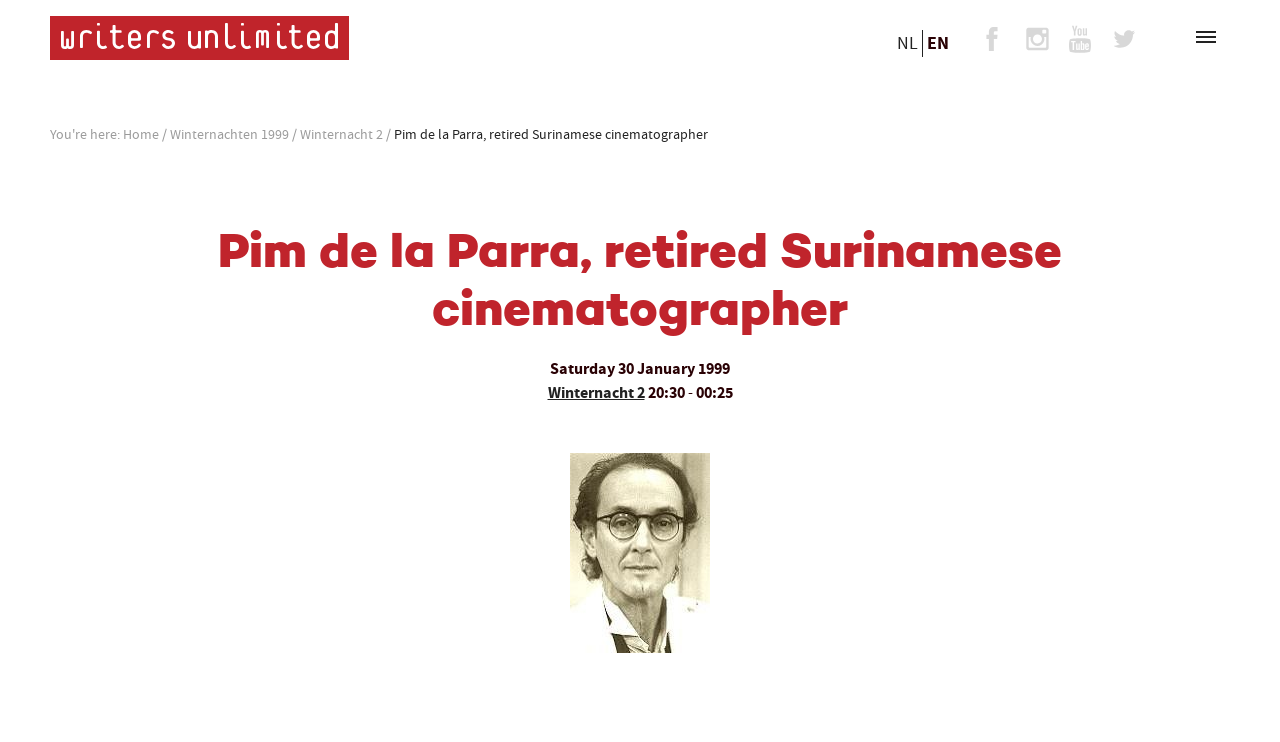Find the bounding box coordinates for the area you need to click to carry out the instruction: "View Winternachten 1999 details". The coordinates should be four float numbers between 0 and 1, indicated as [left, top, right, bottom].

[0.133, 0.17, 0.226, 0.194]